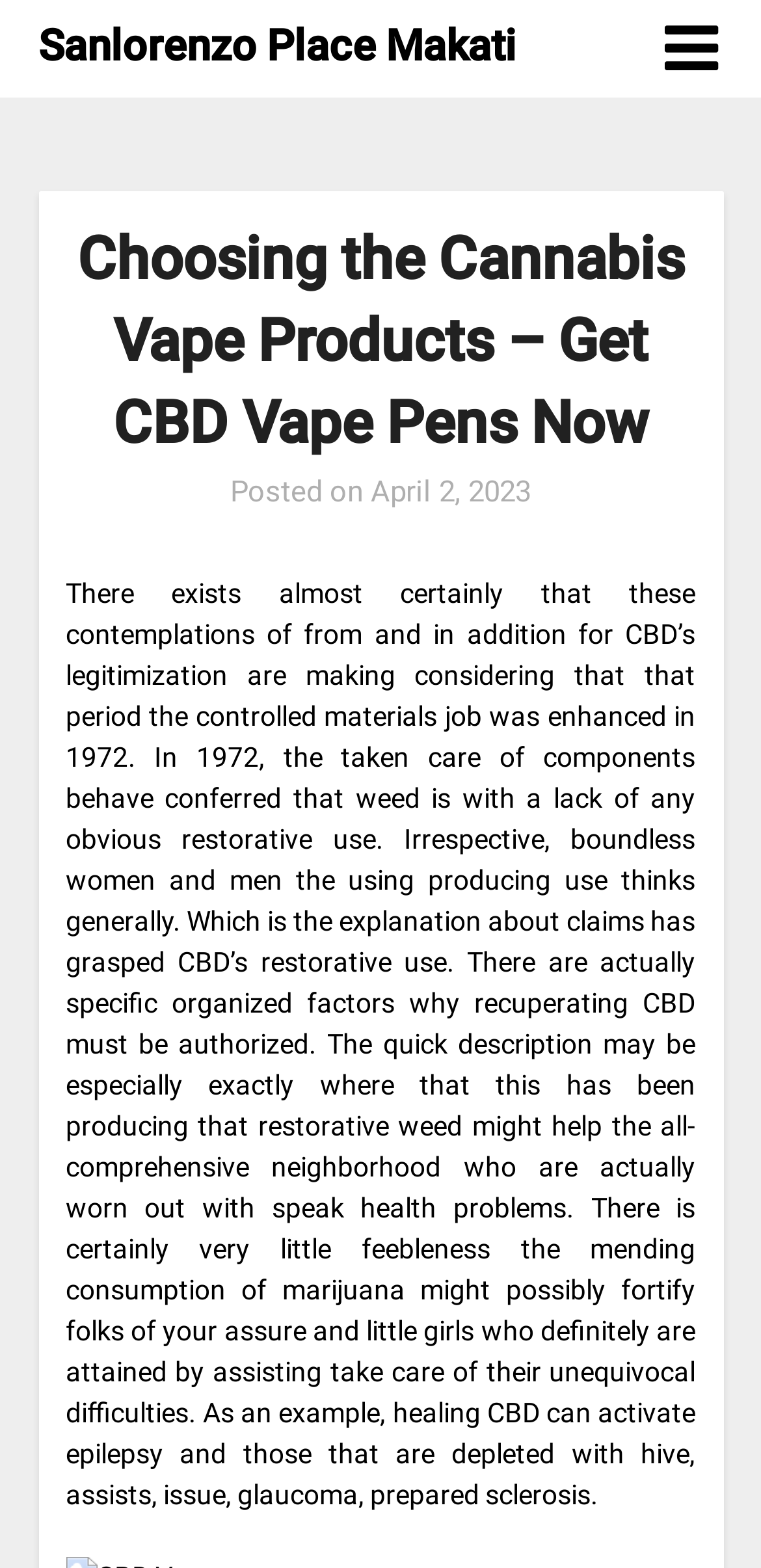Please identify the primary heading of the webpage and give its text content.

Choosing the Cannabis Vape Products – Get CBD Vape Pens Now